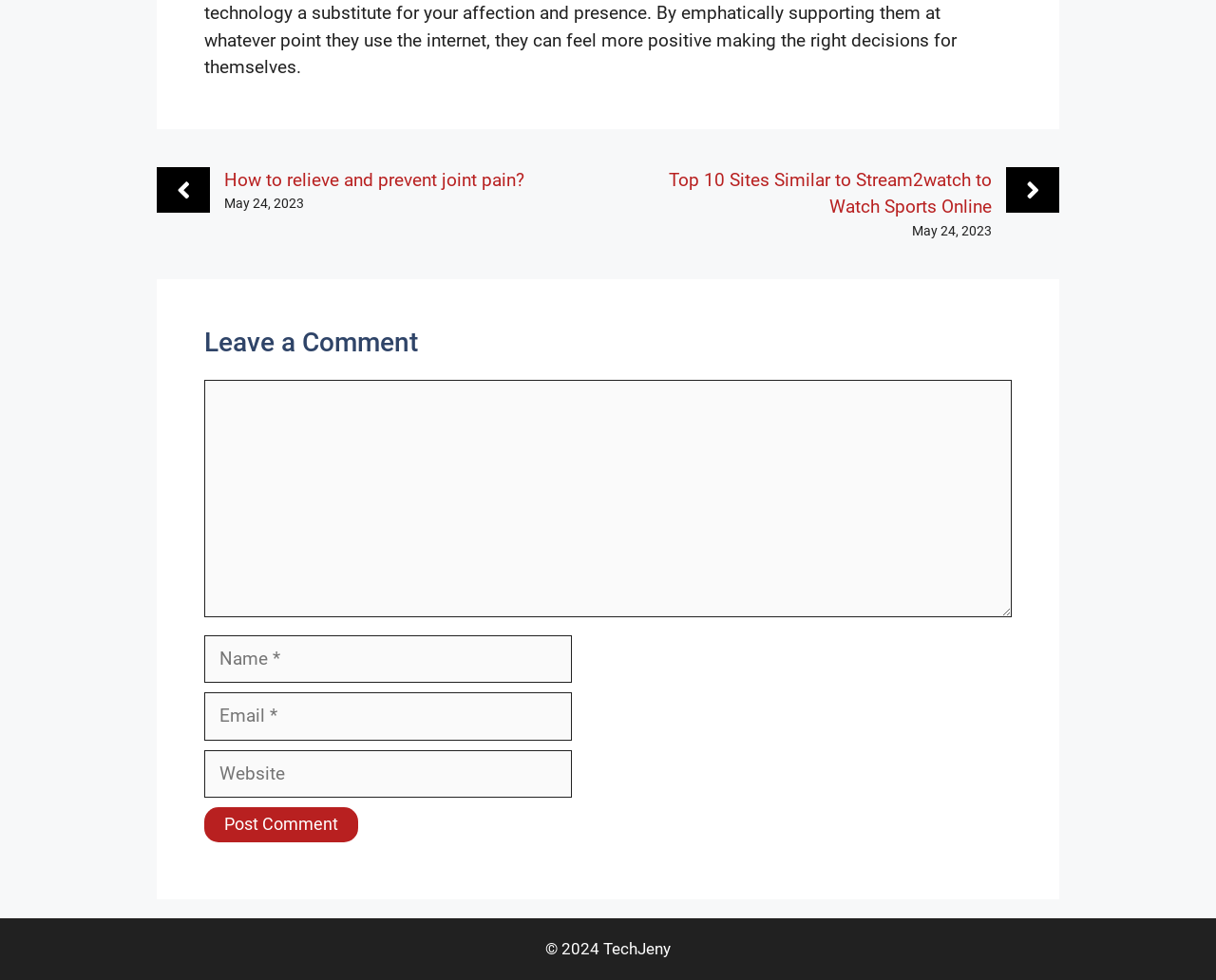How many required fields are there in the comment form?
Please provide a detailed and comprehensive answer to the question.

I examined the comment form and found three required fields: 'Comment', 'Name', and 'Email', which are indicated by the 'required: True' attribute.